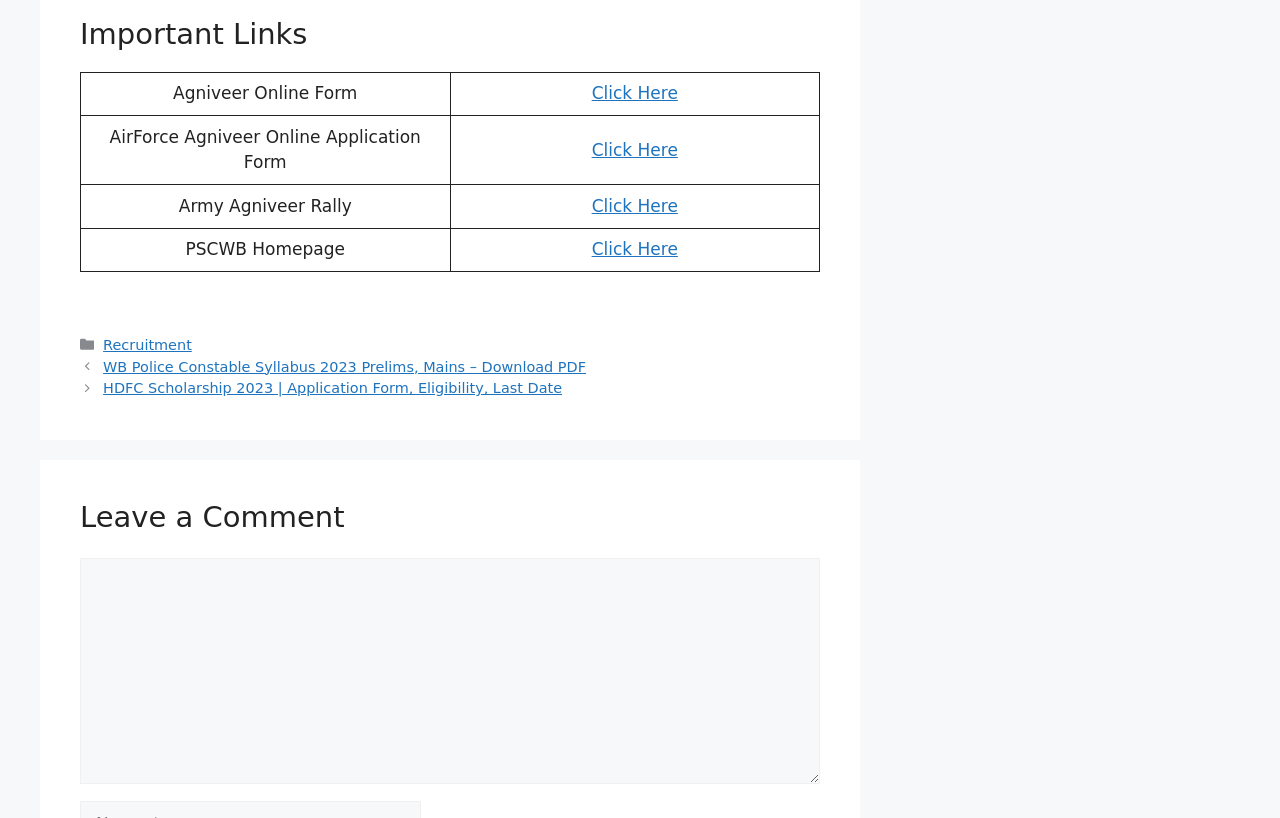Determine the coordinates of the bounding box that should be clicked to complete the instruction: "Click on Army Agniveer Rally link". The coordinates should be represented by four float numbers between 0 and 1: [left, top, right, bottom].

[0.462, 0.24, 0.53, 0.264]